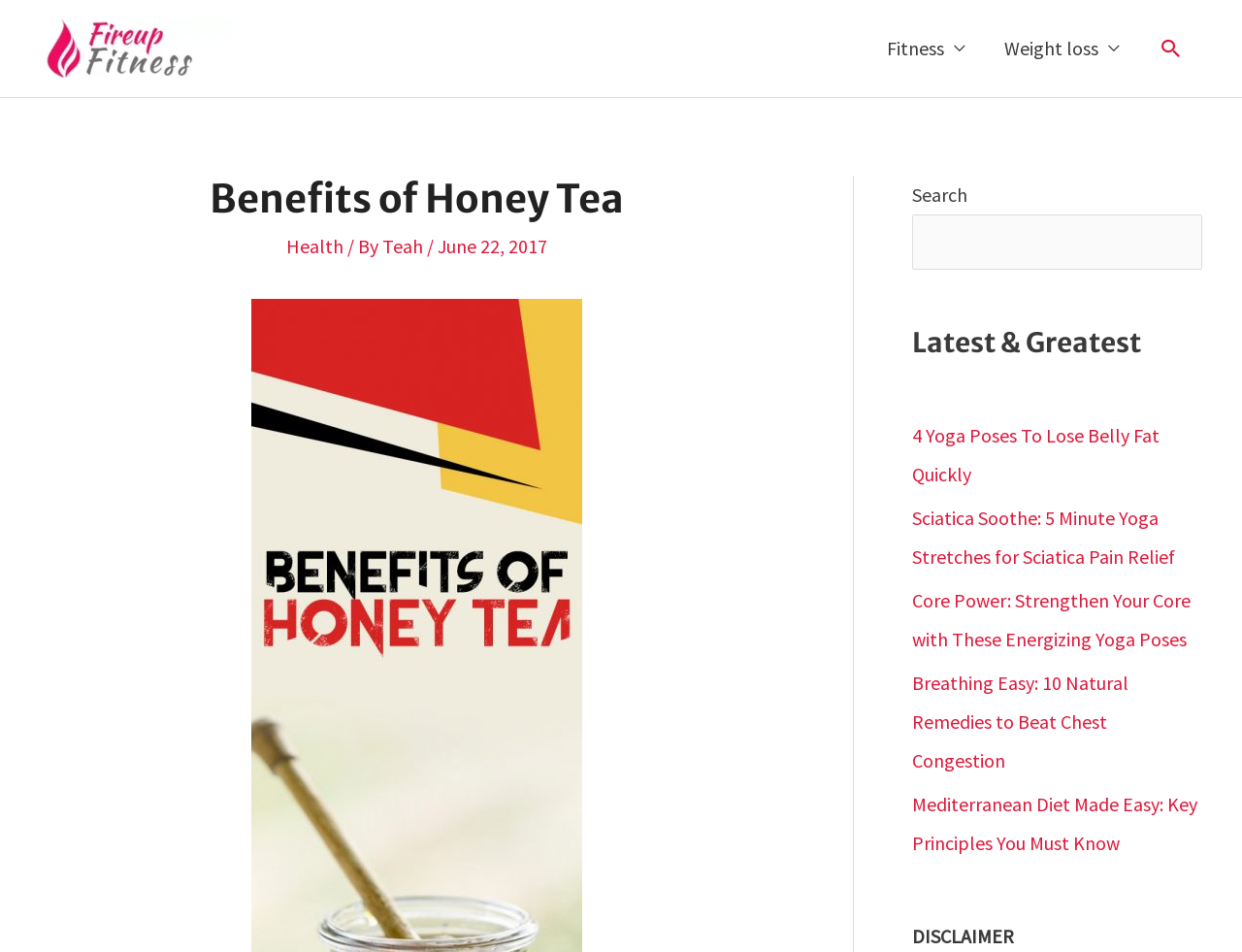Please determine the bounding box coordinates for the element that should be clicked to follow these instructions: "Click on Metatrader 4 Indicators".

None